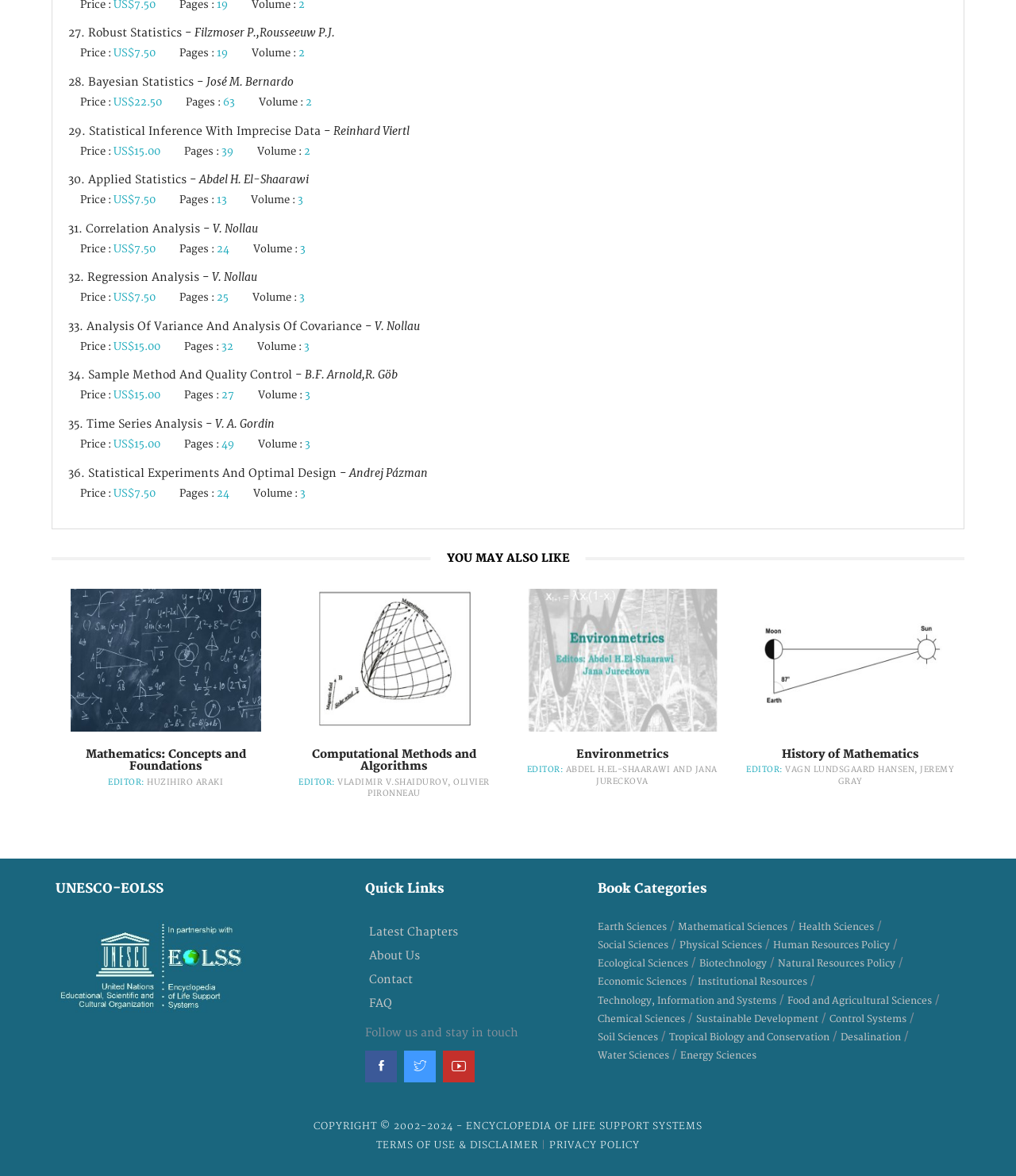Find the bounding box coordinates of the UI element according to this description: "Privacy Policy".

[0.541, 0.969, 0.63, 0.979]